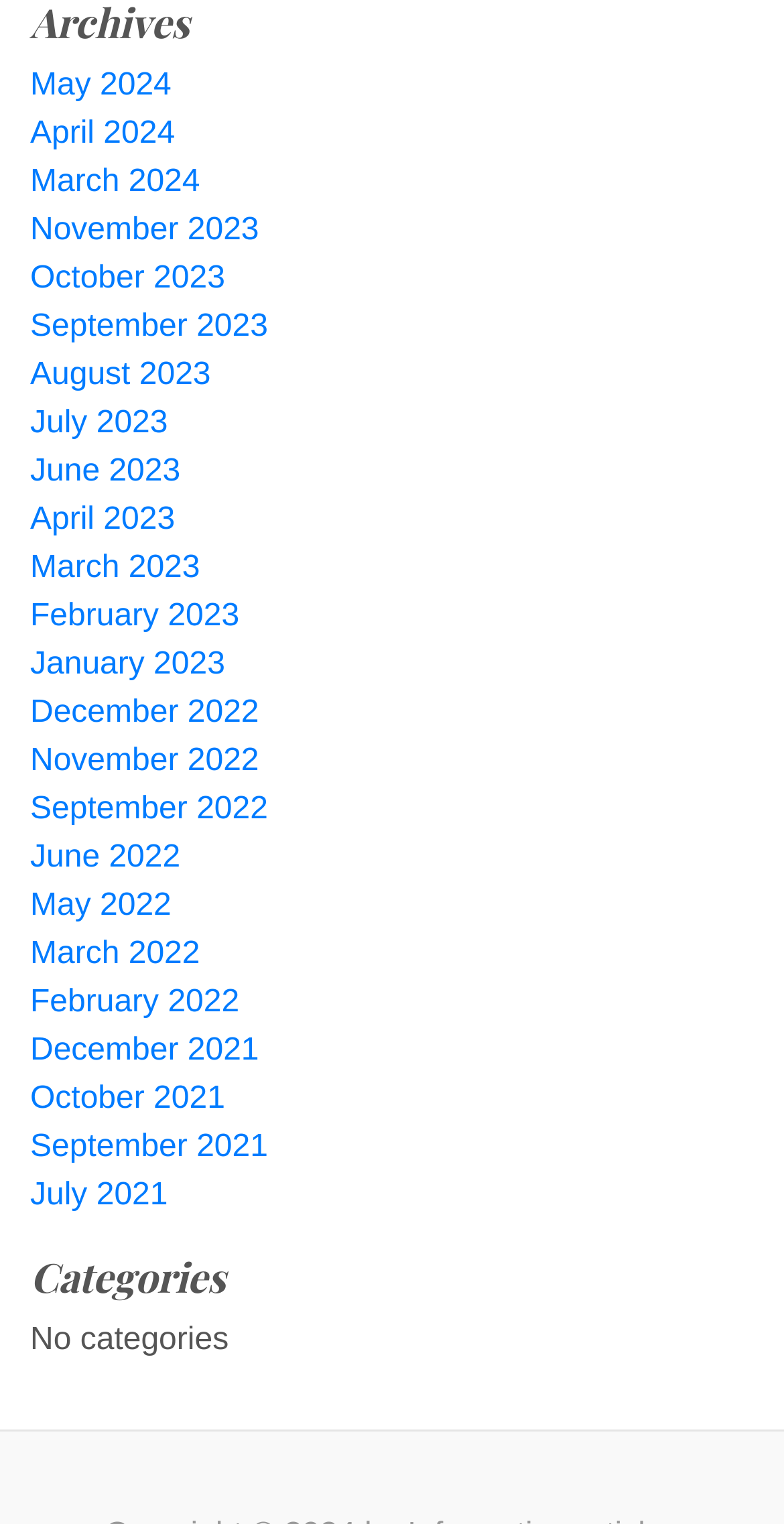Please specify the bounding box coordinates of the element that should be clicked to execute the given instruction: 'view May 2024'. Ensure the coordinates are four float numbers between 0 and 1, expressed as [left, top, right, bottom].

[0.038, 0.045, 0.219, 0.068]